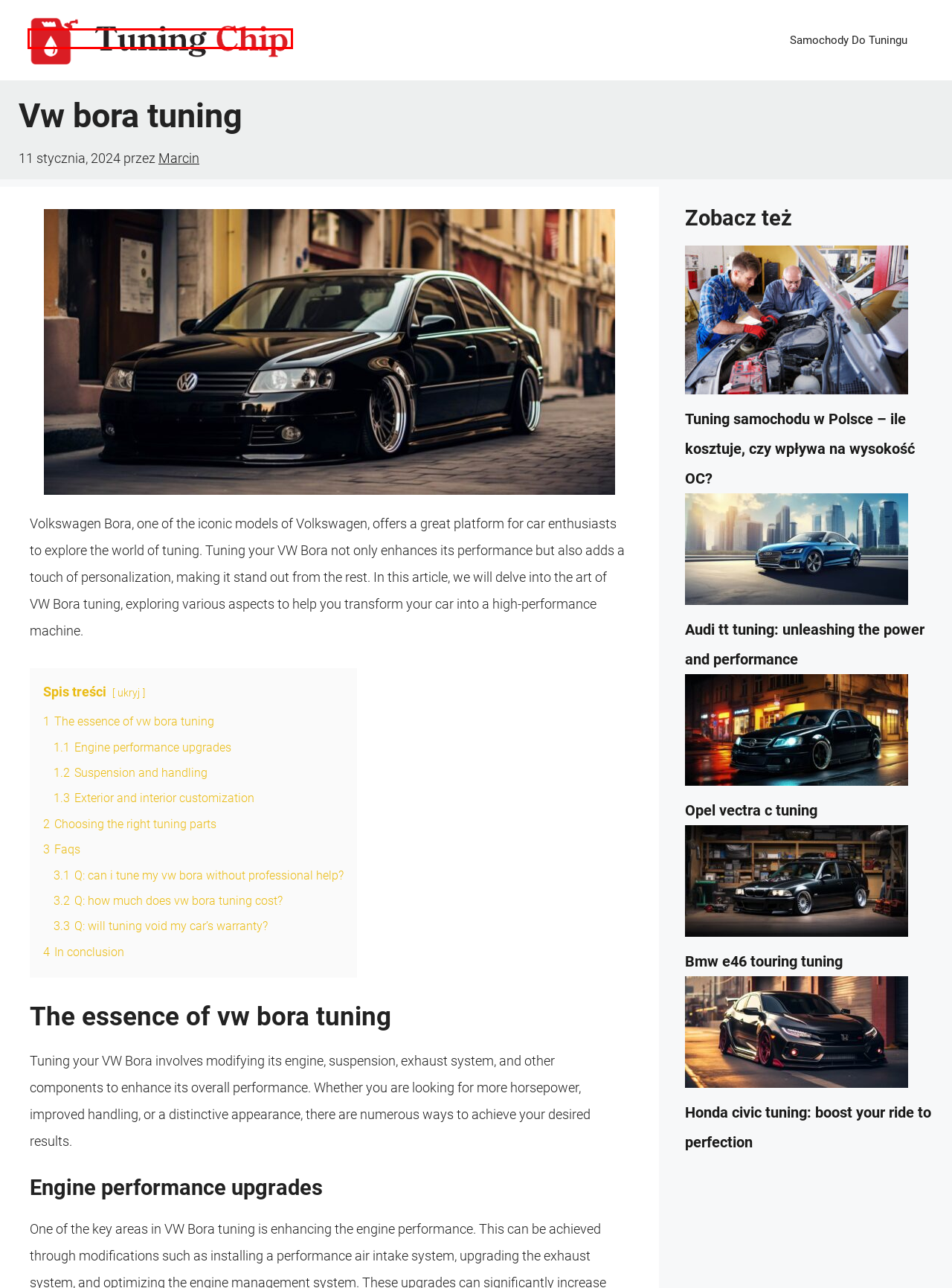Review the webpage screenshot provided, noting the red bounding box around a UI element. Choose the description that best matches the new webpage after clicking the element within the bounding box. The following are the options:
A. Tuning Chip
B. Opel vectra c tuning • Tuning Chip
C. Bmw e46 touring tuning • Tuning Chip
D. Samochody Do Tuningu • Tuning Chip
E. Marcin • Tuning Chip
F. Tuning samochodu w Polsce - ile kosztuje, czy wpływa na wysokość OC? • Tuning Chip
G. Honda civic tuning: boost your ride to perfection • Tuning Chip
H. Audi tt tuning: unleashing the power and performance • Tuning Chip

A